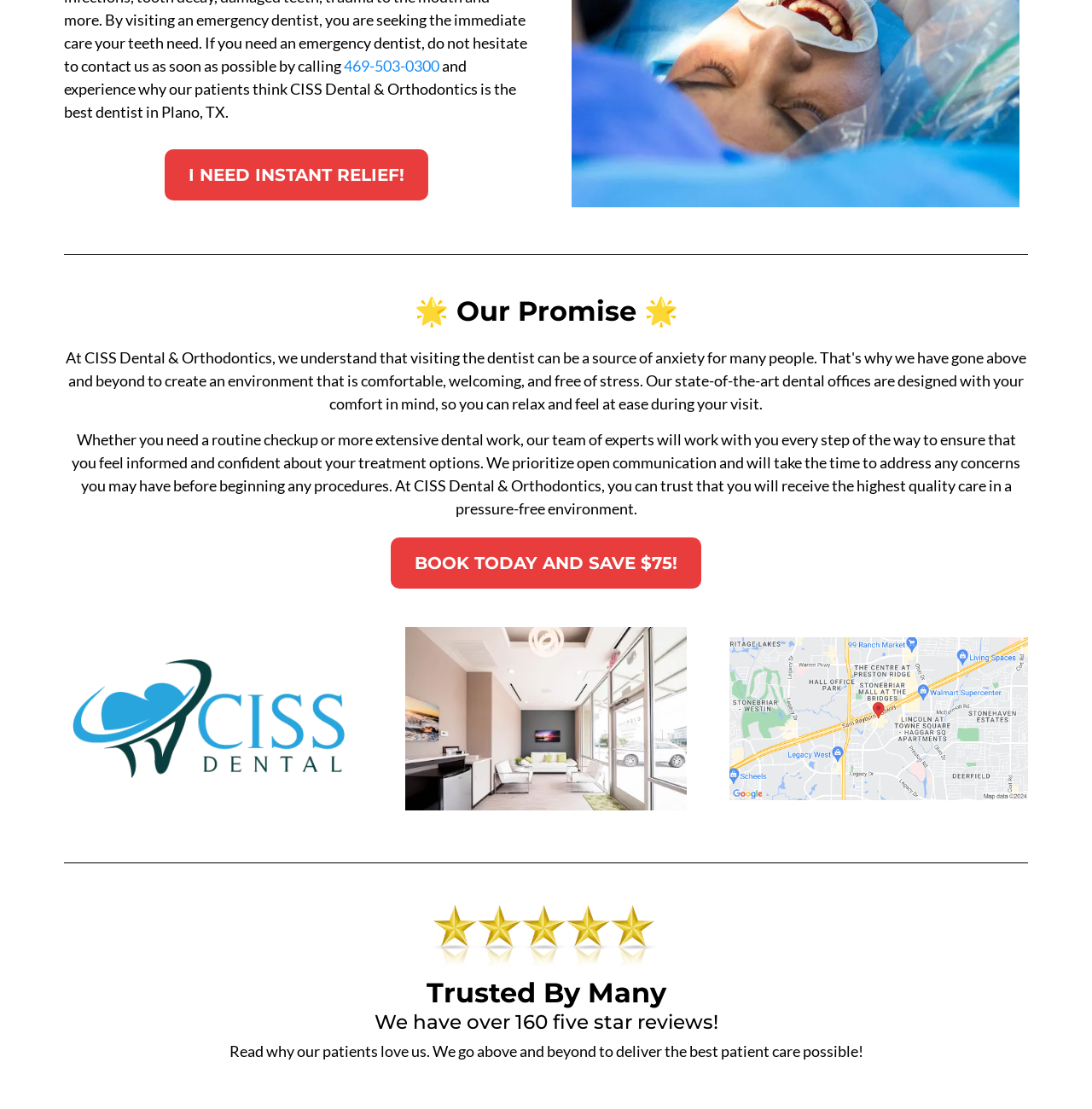What is the phone number to call for instant relief?
Based on the image, give a one-word or short phrase answer.

469-503-0300